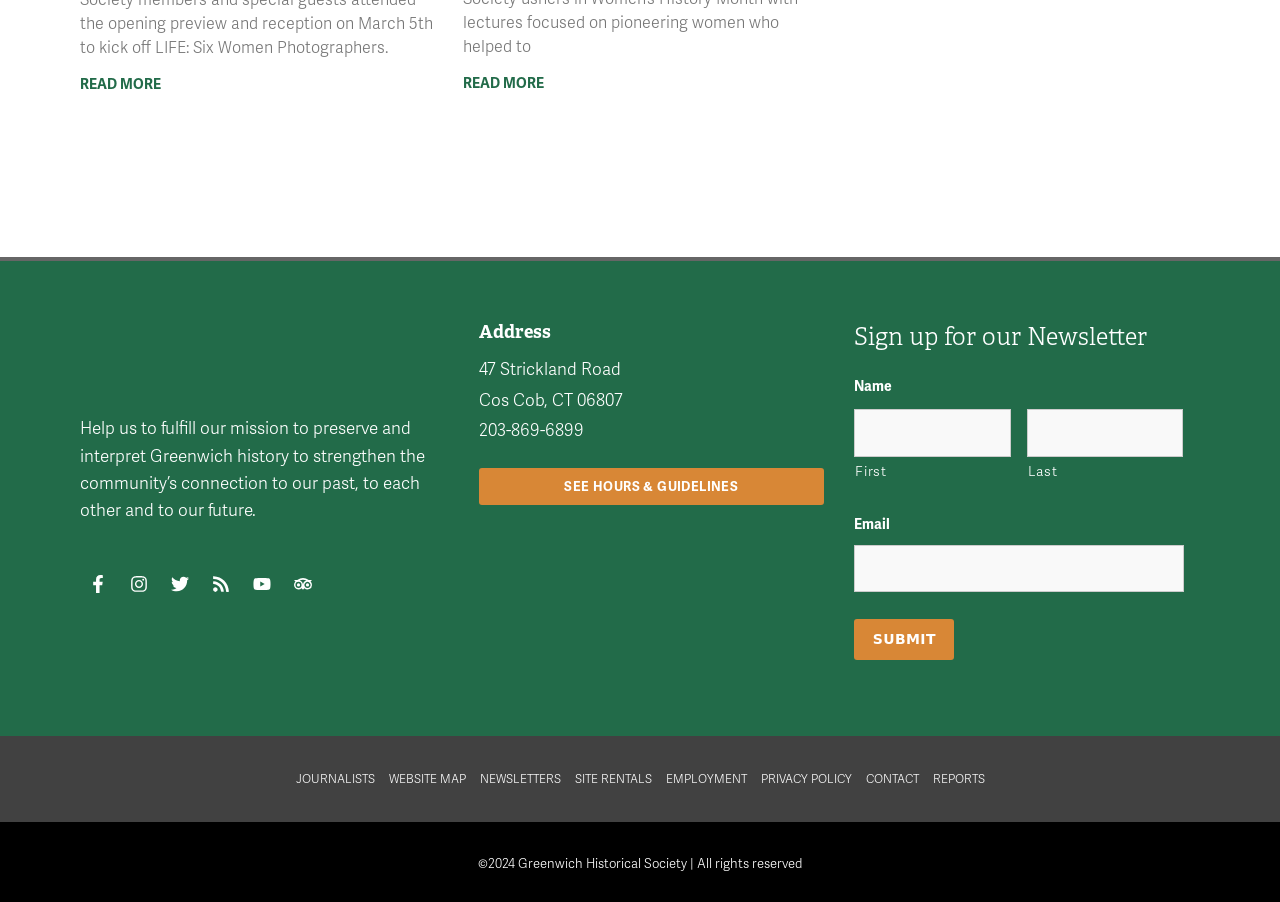Highlight the bounding box coordinates of the element that should be clicked to carry out the following instruction: "Submit the newsletter form". The coordinates must be given as four float numbers ranging from 0 to 1, i.e., [left, top, right, bottom].

[0.667, 0.687, 0.746, 0.732]